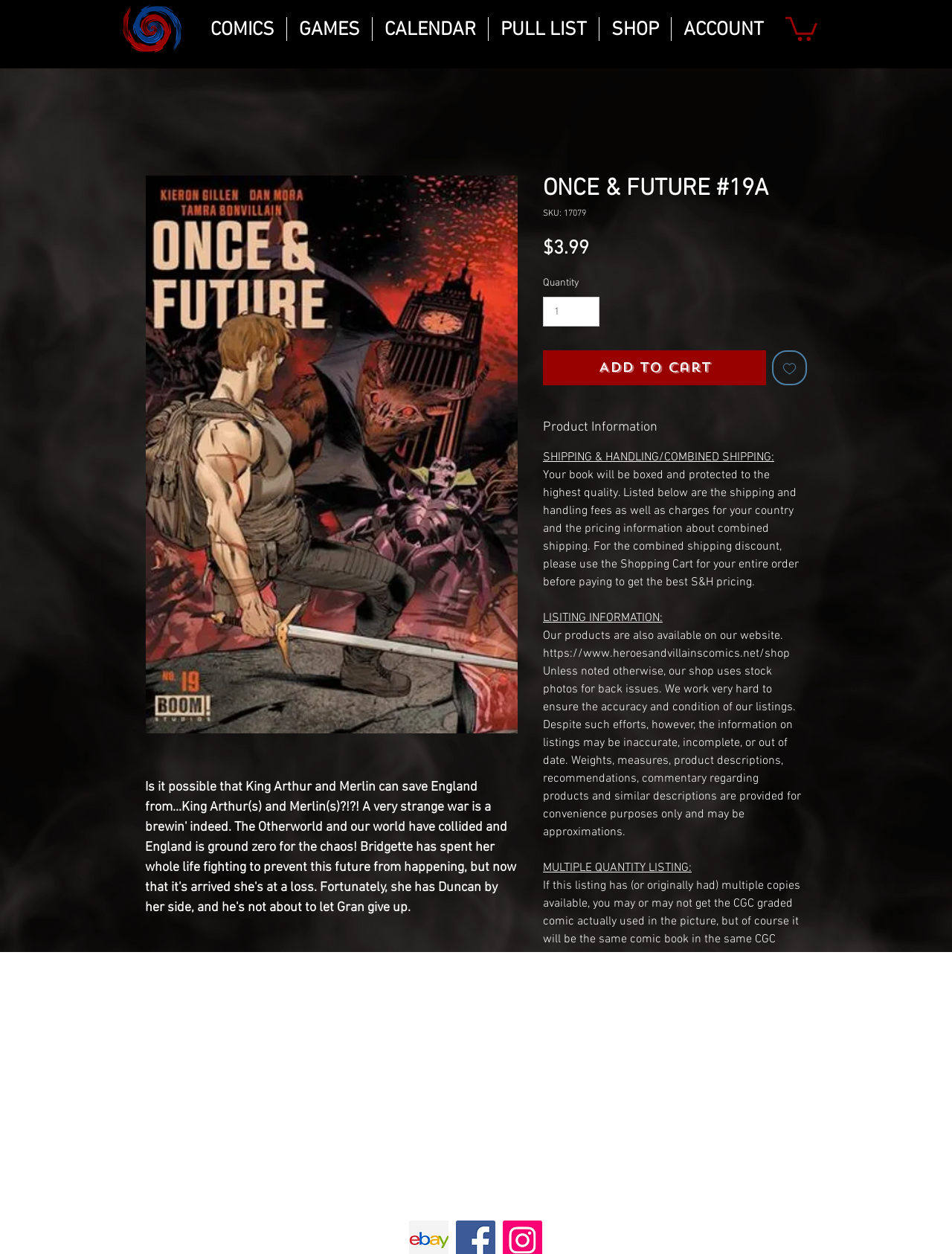Please locate the bounding box coordinates of the element that should be clicked to complete the given instruction: "Click the ACCOUNT link".

[0.705, 0.014, 0.814, 0.033]